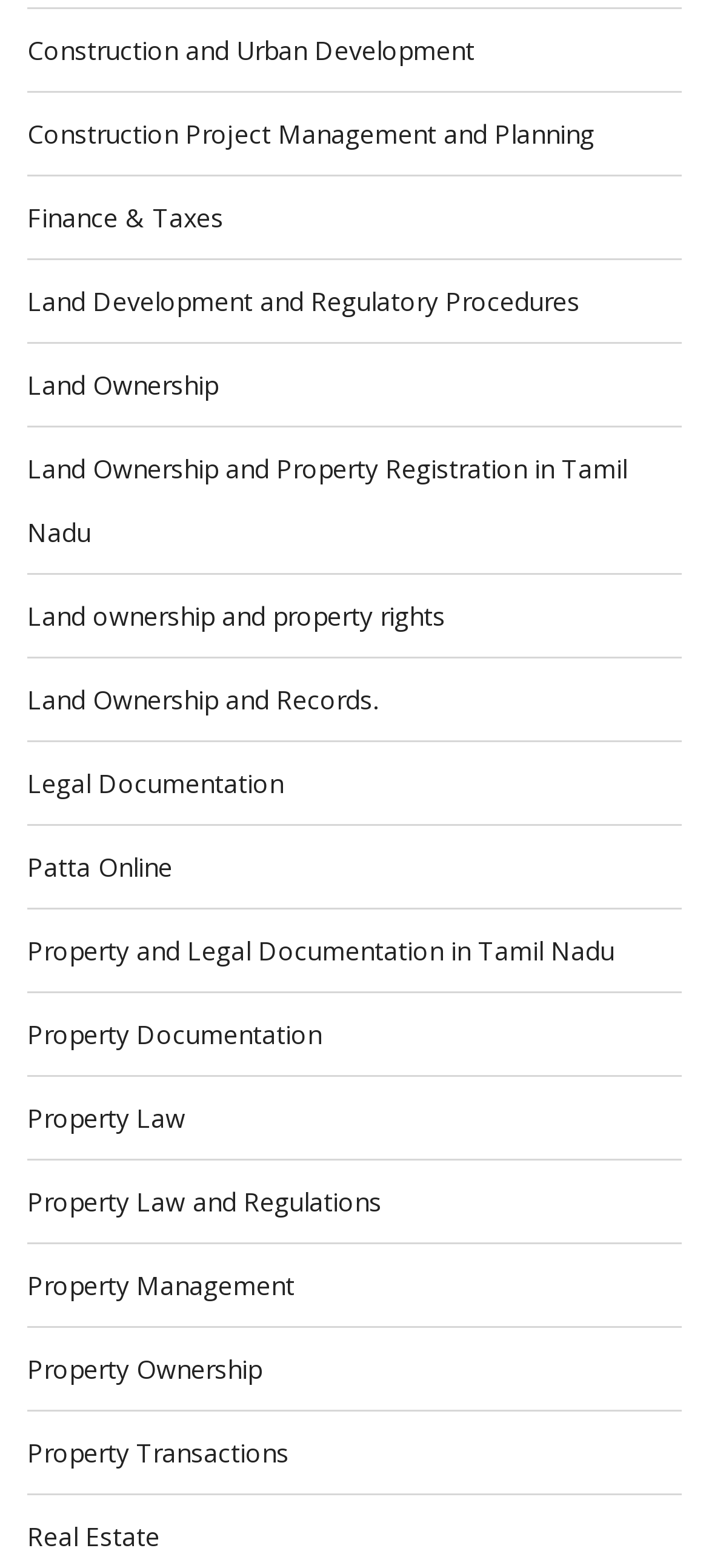Find the bounding box coordinates of the area to click in order to follow the instruction: "Learn about Property Management".

[0.038, 0.809, 0.415, 0.831]